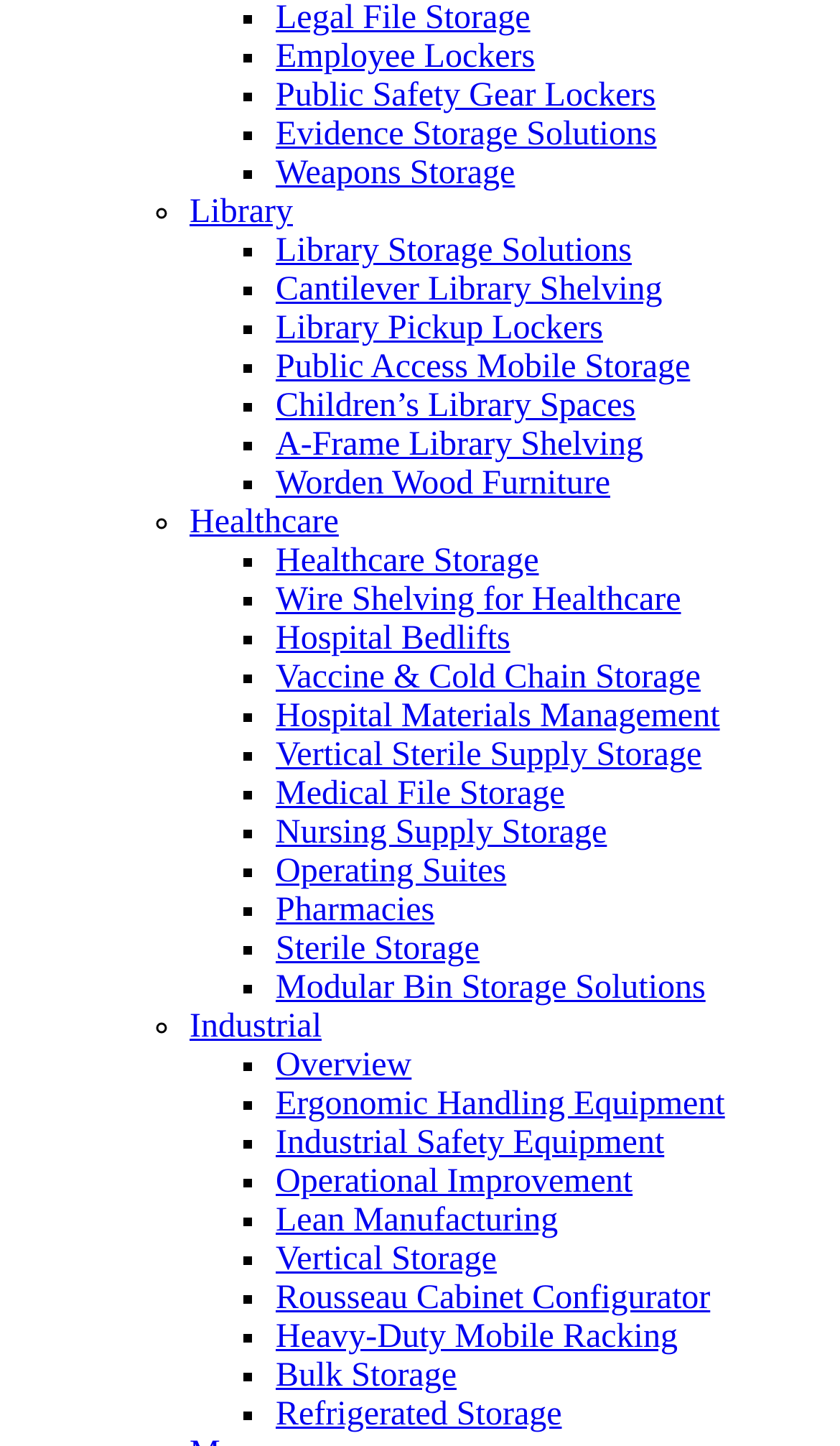How many links are listed under the Library category?
Please provide a single word or phrase based on the screenshot.

10